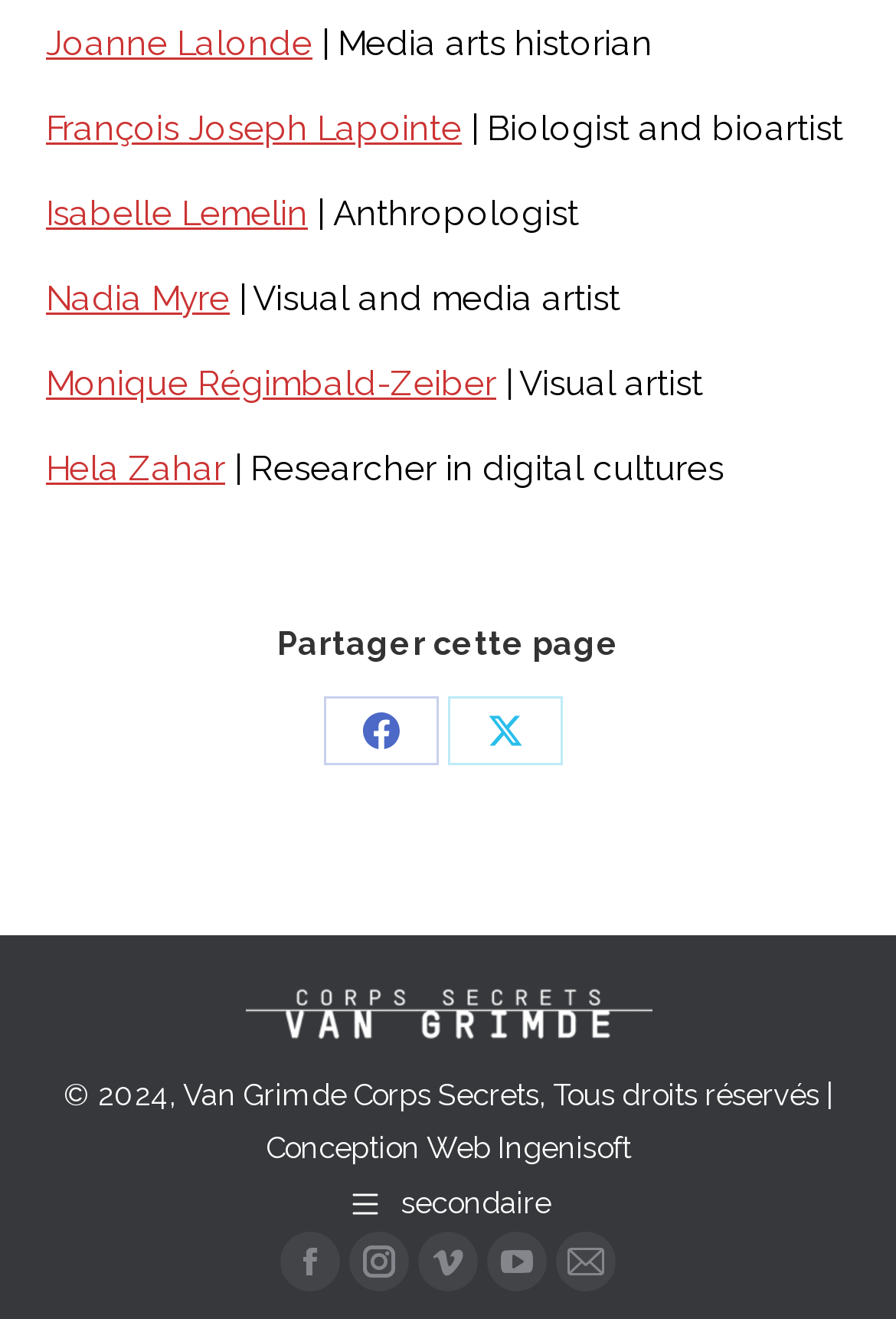From the webpage screenshot, predict the bounding box coordinates (top-left x, top-left y, bottom-right x, bottom-right y) for the UI element described here: Joanne Lalonde

[0.051, 0.017, 0.349, 0.049]